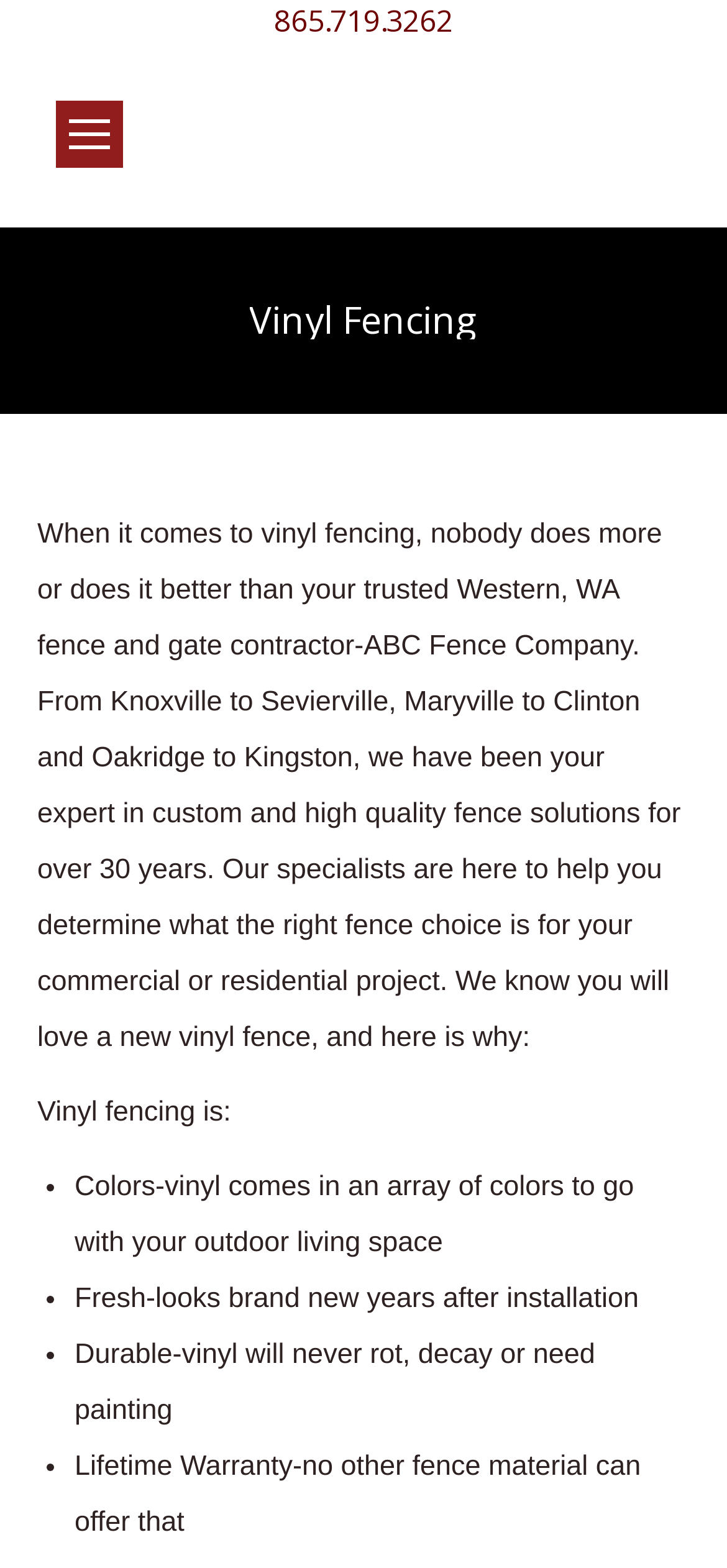Give a detailed account of the webpage, highlighting key information.

The webpage is about vinyl fencing provided by ABC Fence Company. At the top, there is a phone number "865.719.3262" and a mobile menu icon on the left side. Below them, a heading "Vinyl Fencing" is centered. 

Under the heading, there is a paragraph describing the company's expertise in vinyl fencing, mentioning their service areas and the benefits of choosing them. 

Following the paragraph, there is a section highlighting the advantages of vinyl fencing. It starts with a subheading "Vinyl fencing is:" and then lists four benefits in bullet points: vinyl fencing comes in various colors, looks fresh for years, is durable, and has a lifetime warranty. 

At the bottom right corner, there is a "Go to Top" link and an image beside it.